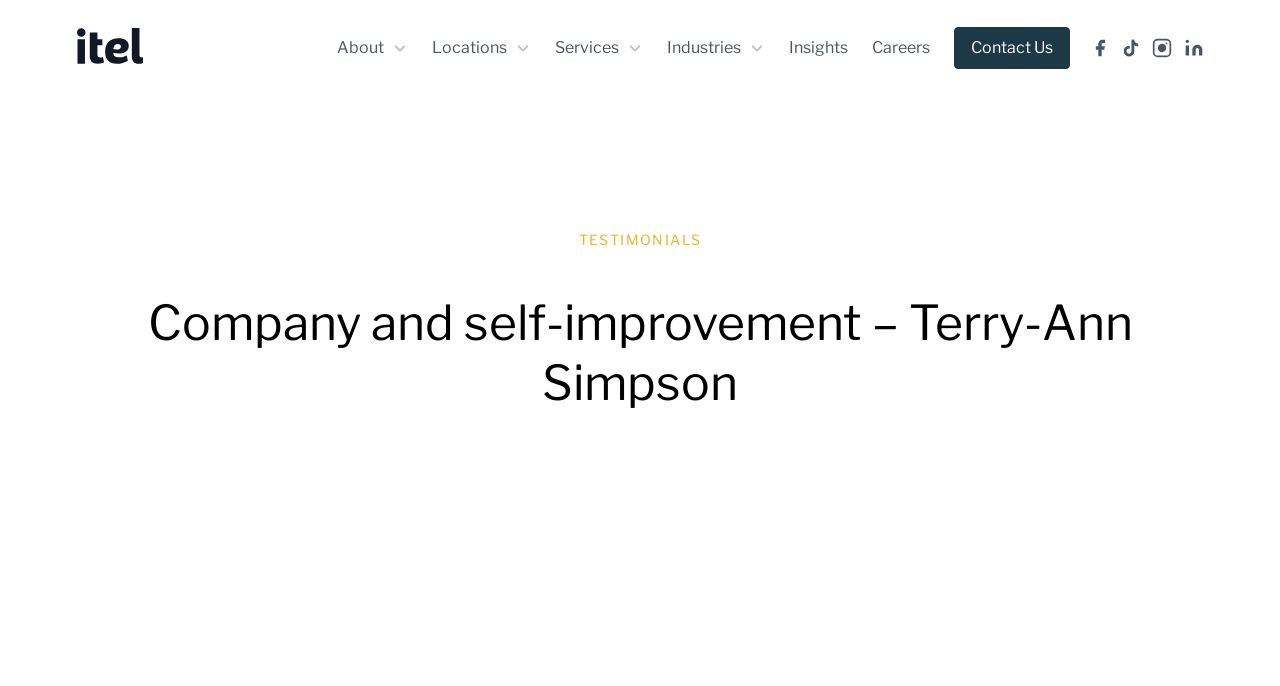Answer the question with a brief word or phrase:
What is the text on the button?

Contact Us